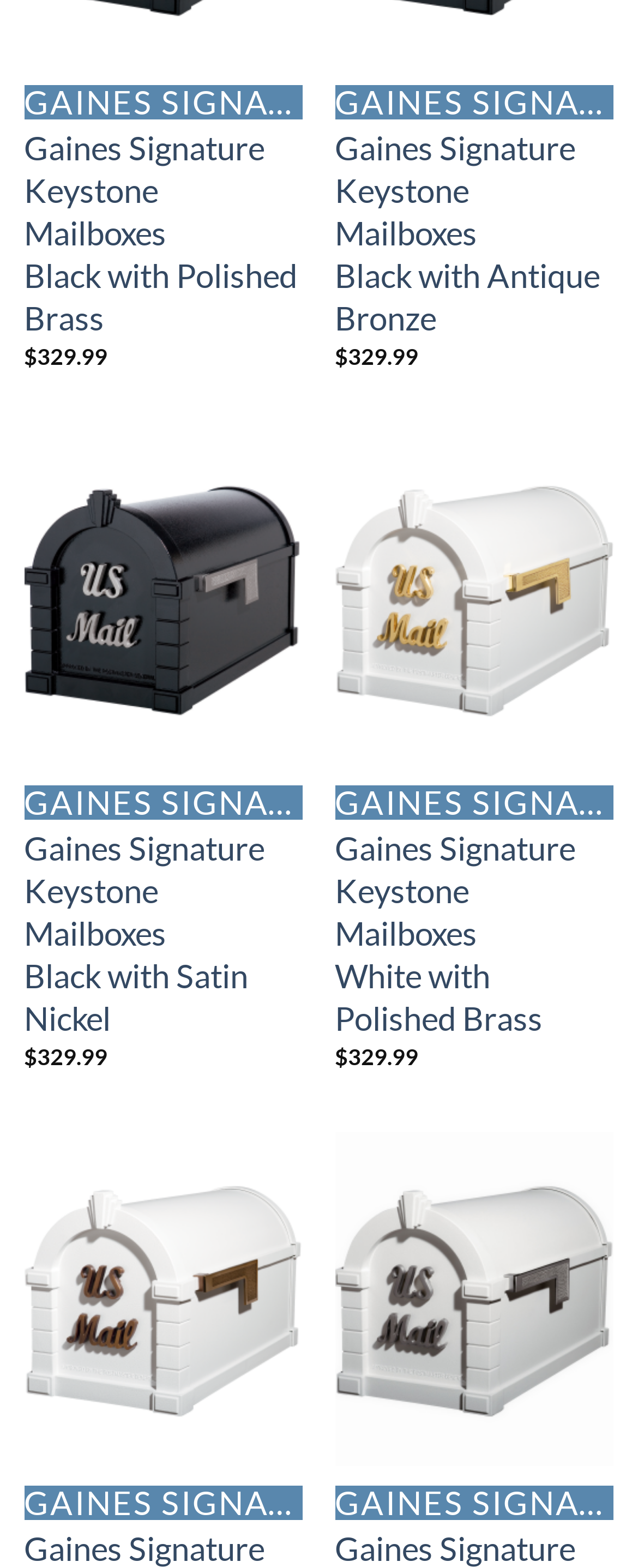What is the price of Gaines Signature Keystone Mailboxes Black with Polished Brass?
Use the image to give a comprehensive and detailed response to the question.

I found the link with text 'Gaines Signature Keystone Mailboxes Black with Polished Brass' and looked for the adjacent text with a dollar sign, which is '$329.99'.